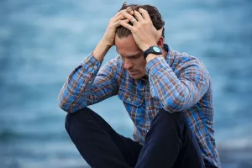What is the man wearing?
Please provide a comprehensive answer based on the details in the screenshot.

The man in the image is dressed in a checked shirt, which is a notable aspect of his appearance in the scene.